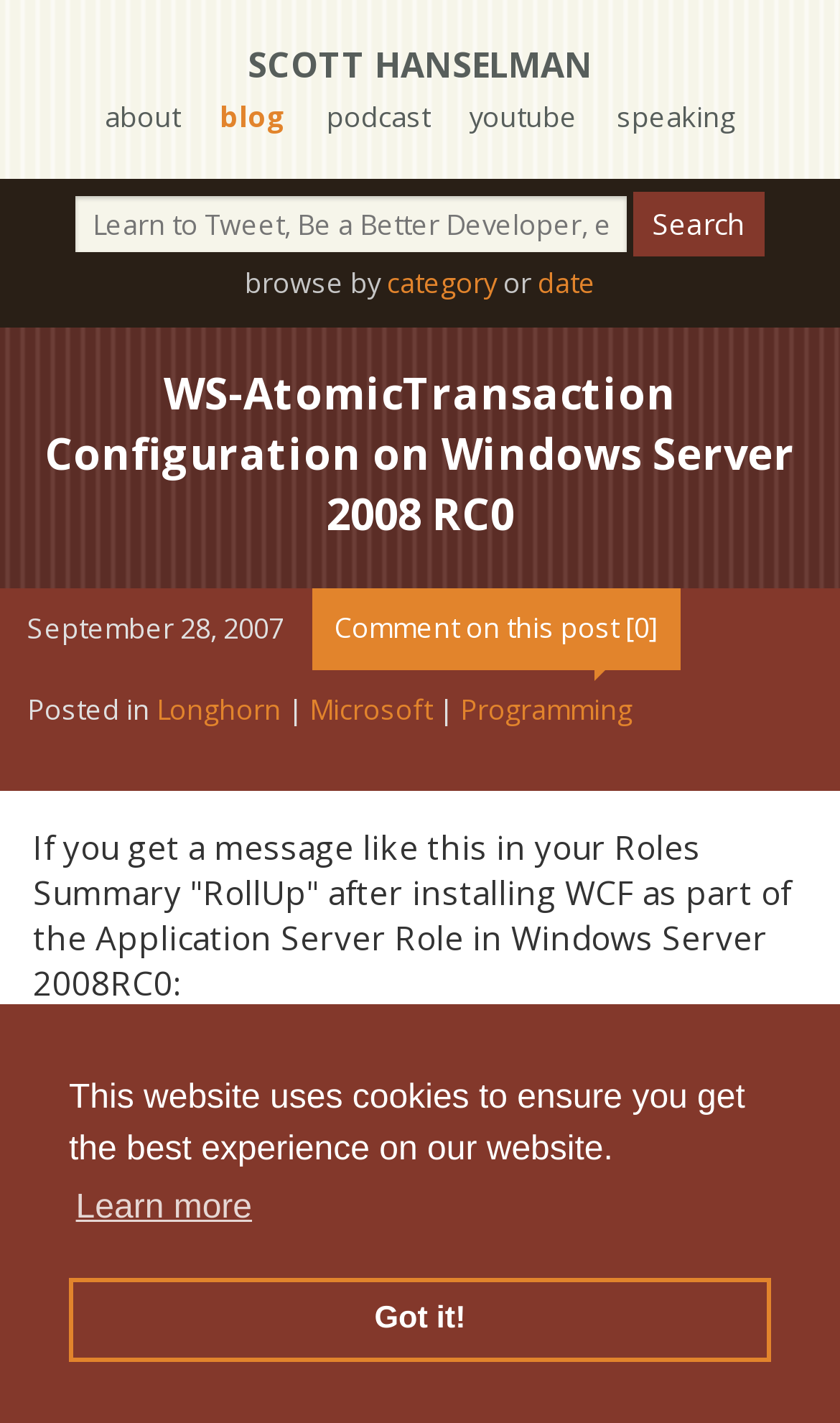How many links are in the top navigation menu?
With the help of the image, please provide a detailed response to the question.

The top navigation menu contains links to 'about', 'blog', 'podcast', 'youtube', and 'speaking' pages. These links are located horizontally next to each other, and their bounding box coordinates indicate that they are positioned at the top of the webpage.